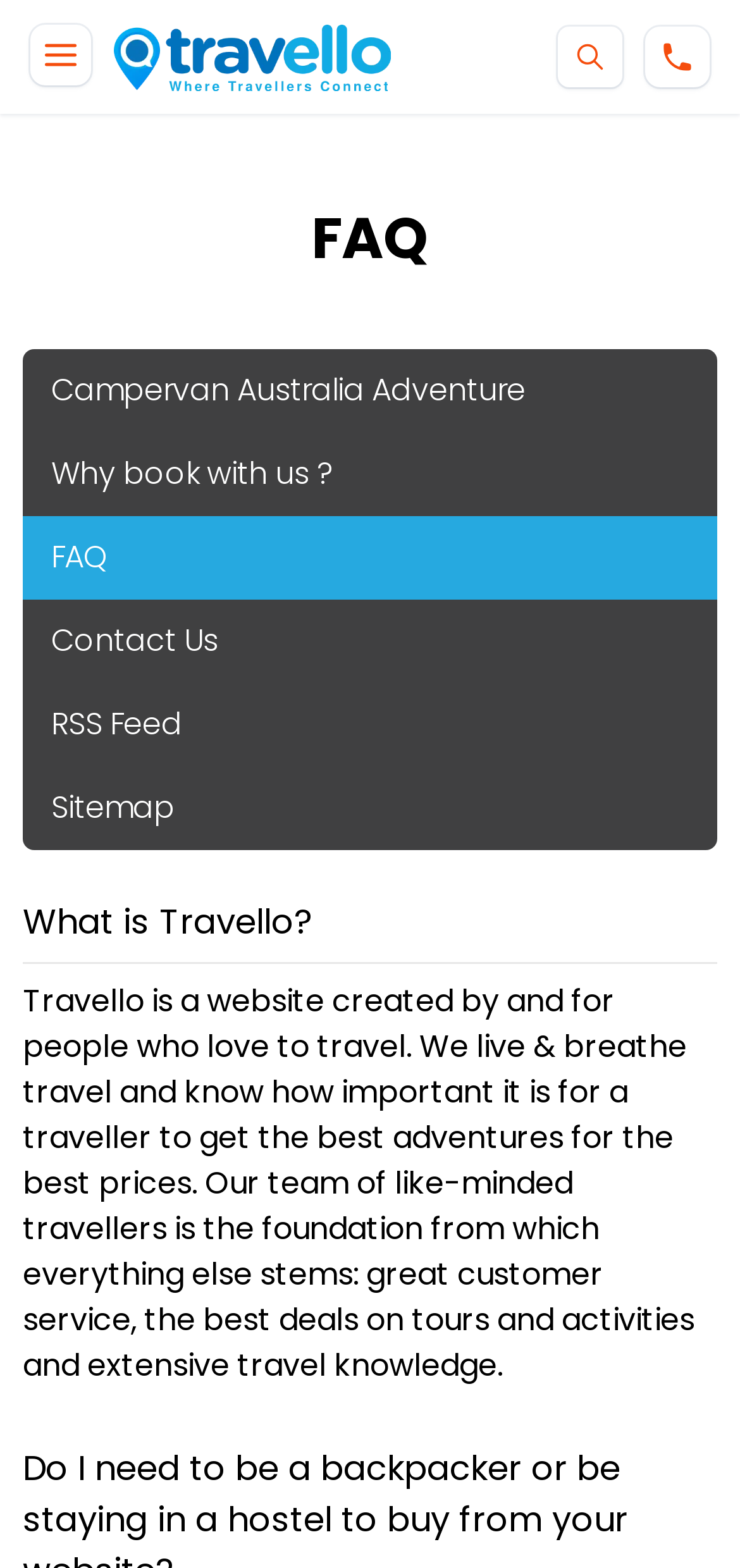What is the name of the website?
Using the image, elaborate on the answer with as much detail as possible.

I determined the answer by looking at the link element with the text 'Travello Cairns' which is likely to be the name of the website.